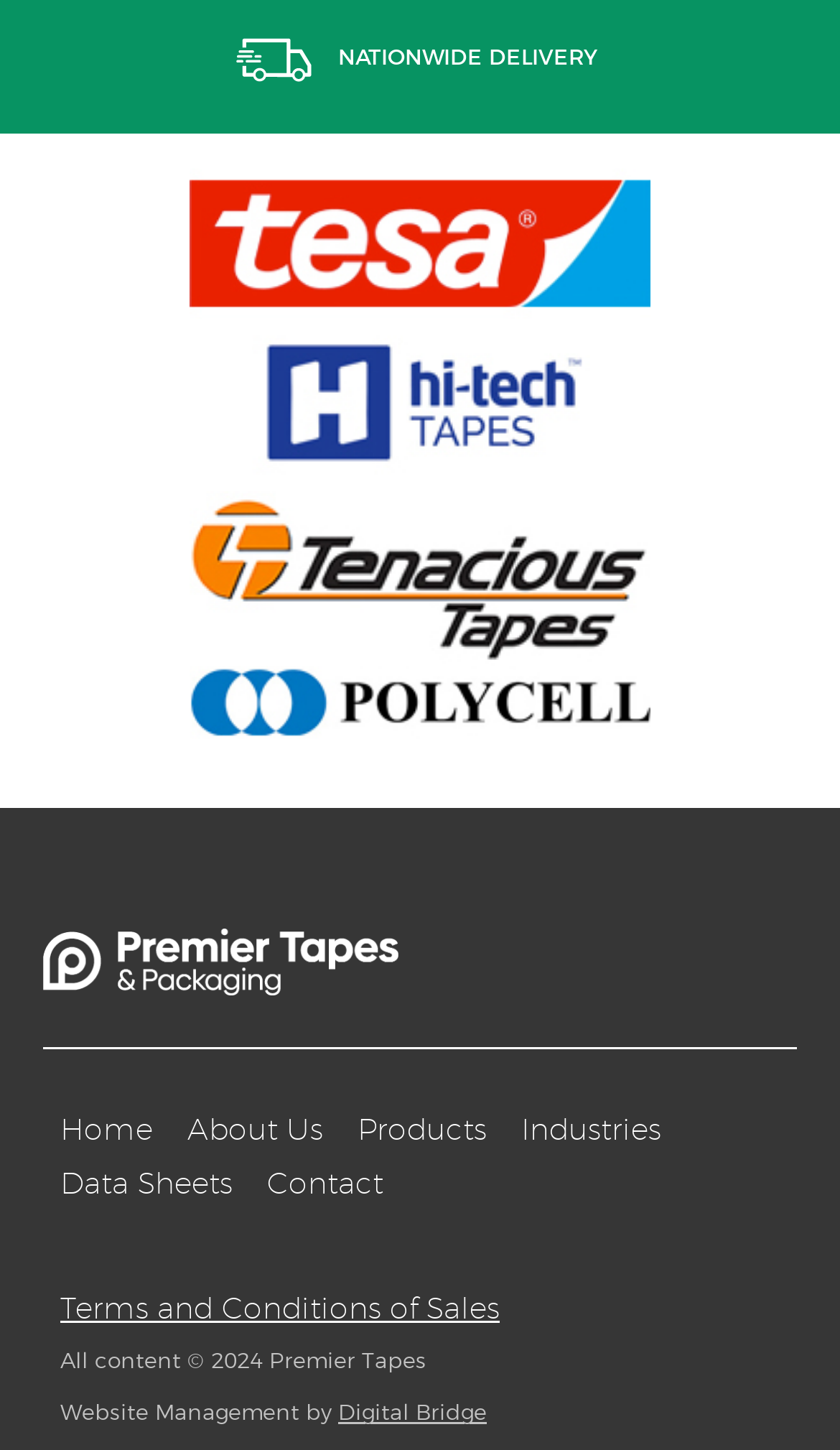What is the last item in the footer?
Look at the image and answer with only one word or phrase.

Digital Bridge